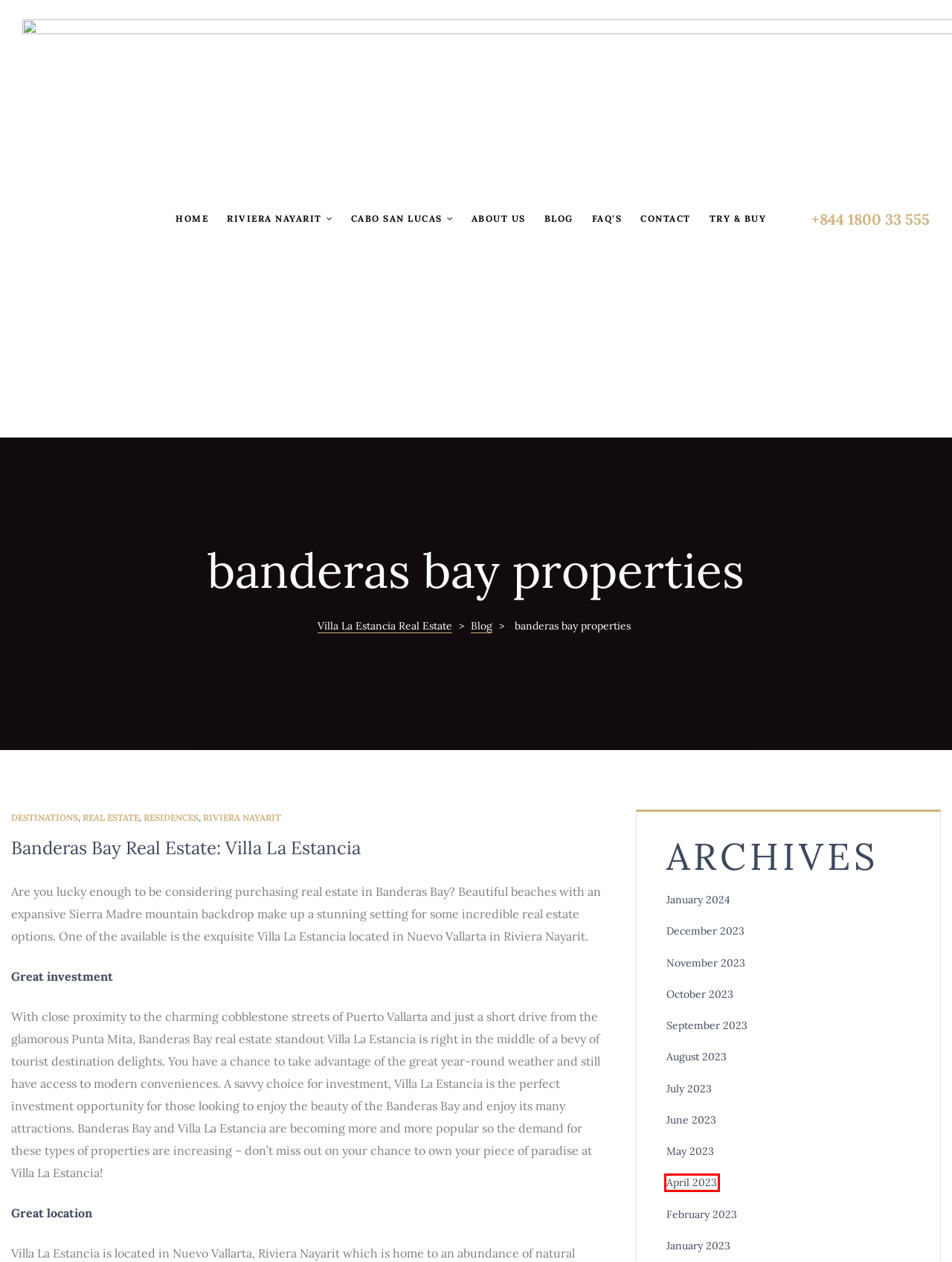Observe the screenshot of a webpage with a red bounding box around an element. Identify the webpage description that best fits the new page after the element inside the bounding box is clicked. The candidates are:
A. January 2023 – Villa La Estancia Real Estate
B. Destinations – Villa La Estancia Real Estate
C. April 2023 – Villa La Estancia Real Estate
D. January 2024 – Villa La Estancia Real Estate
E. December 2023 – Villa La Estancia Real Estate
F. May 2023 – Villa La Estancia Real Estate
G. August 2023 – Villa La Estancia Real Estate
H. July 2023 – Villa La Estancia Real Estate

C